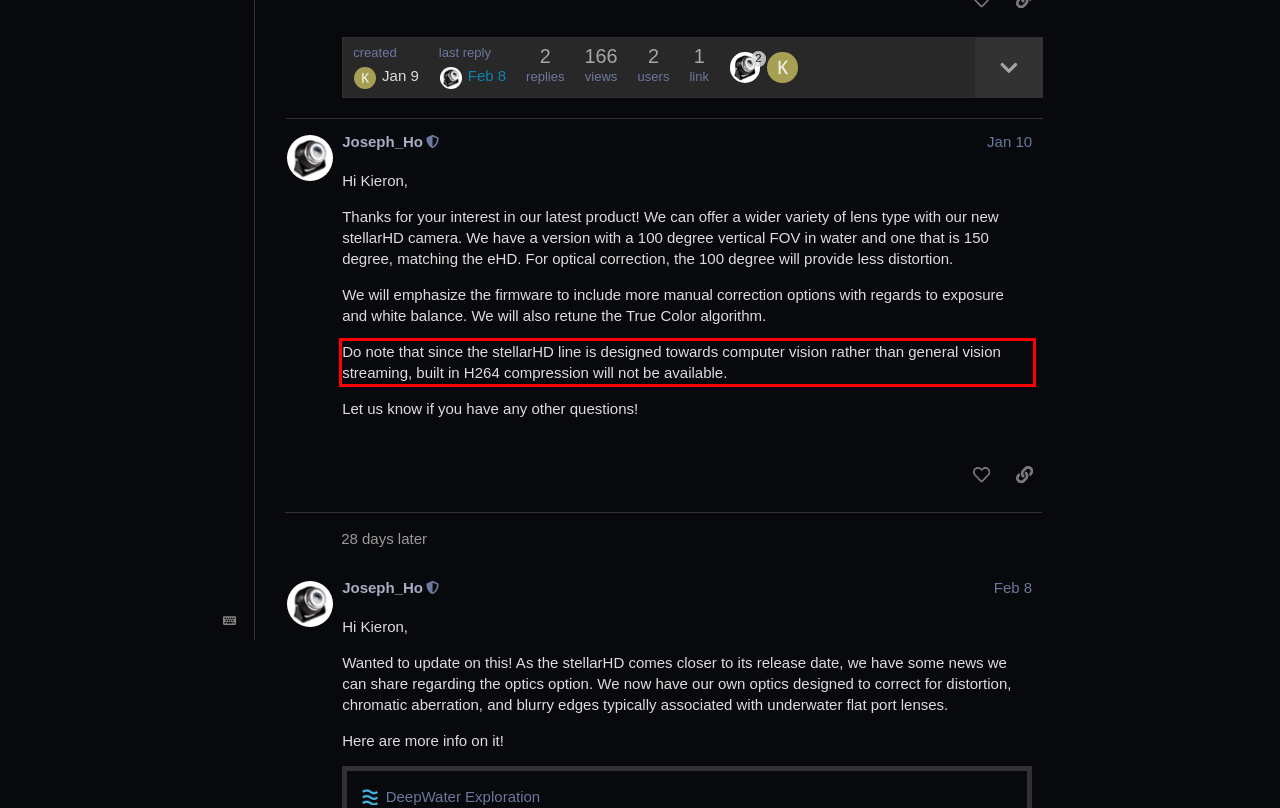By examining the provided screenshot of a webpage, recognize the text within the red bounding box and generate its text content.

Do note that since the stellarHD line is designed towards computer vision rather than general vision streaming, built in H264 compression will not be available.